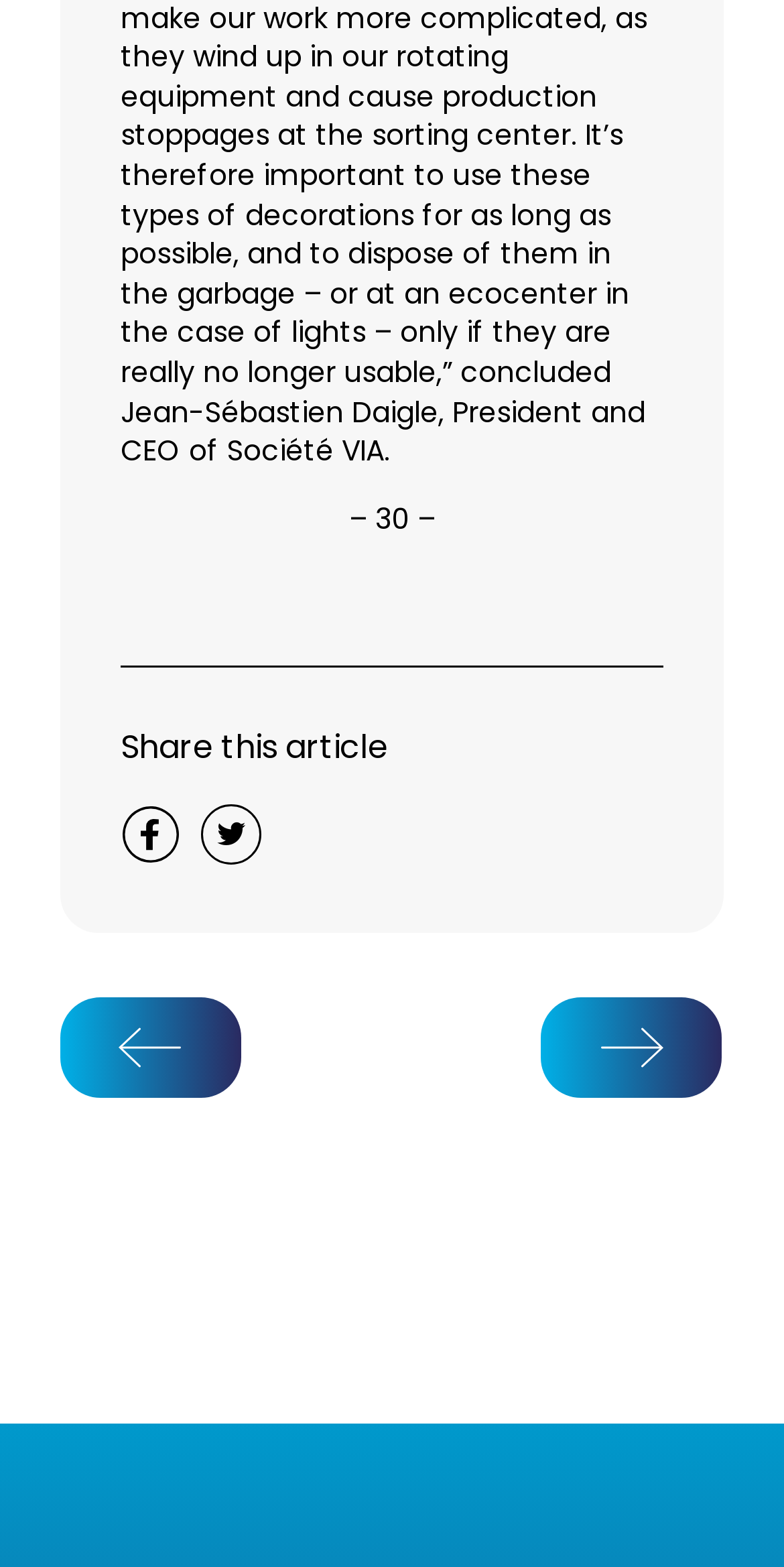Based on the element description aria-label="Share on email", identify the bounding box coordinates for the UI element. The coordinates should be in the format (top-left x, top-left y, bottom-right x, bottom-right y) and within the 0 to 1 range.

[0.462, 0.513, 0.538, 0.557]